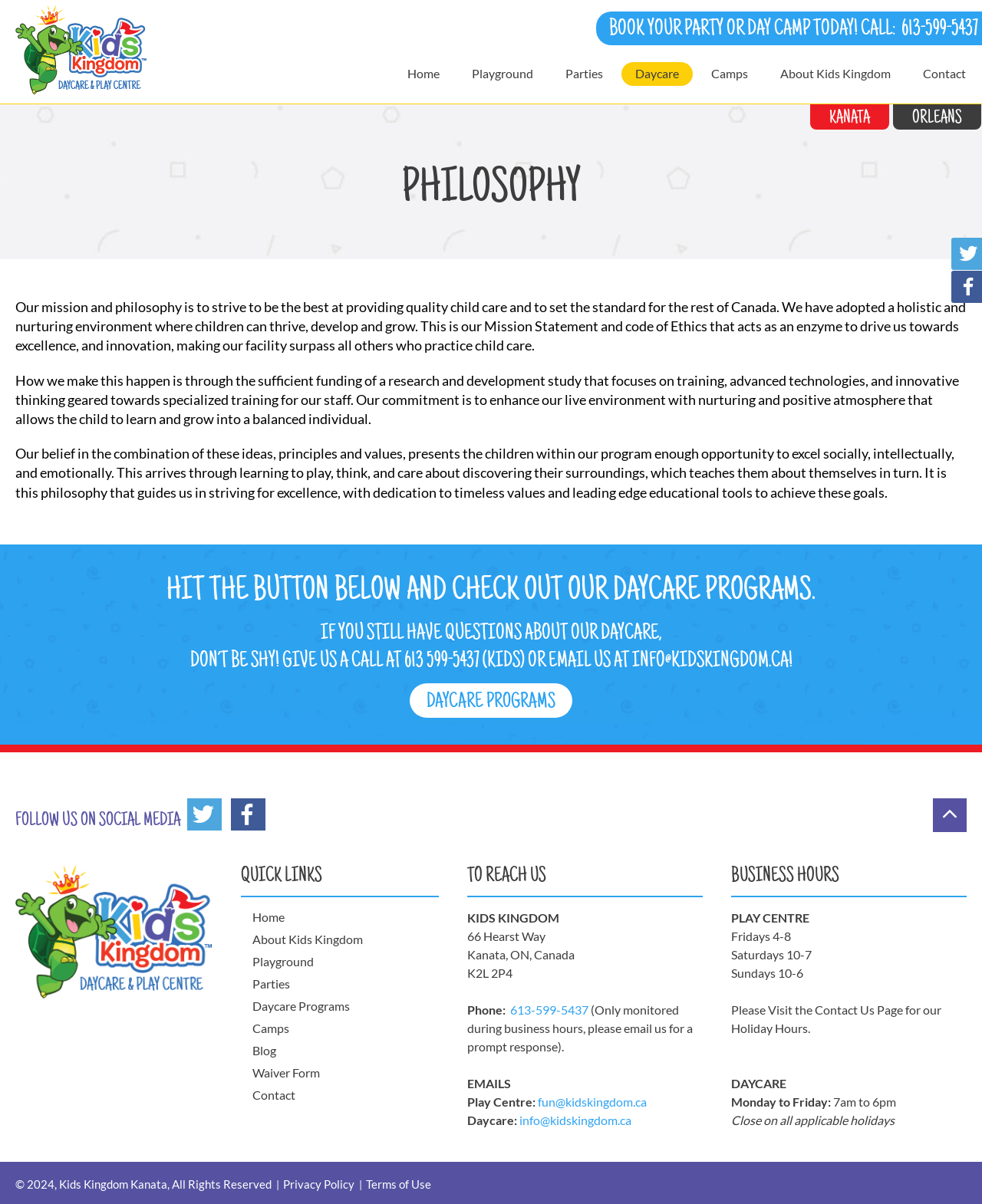Provide the bounding box coordinates of the area you need to click to execute the following instruction: "Follow Kids Kingdom on social media".

[0.95, 0.663, 0.984, 0.691]